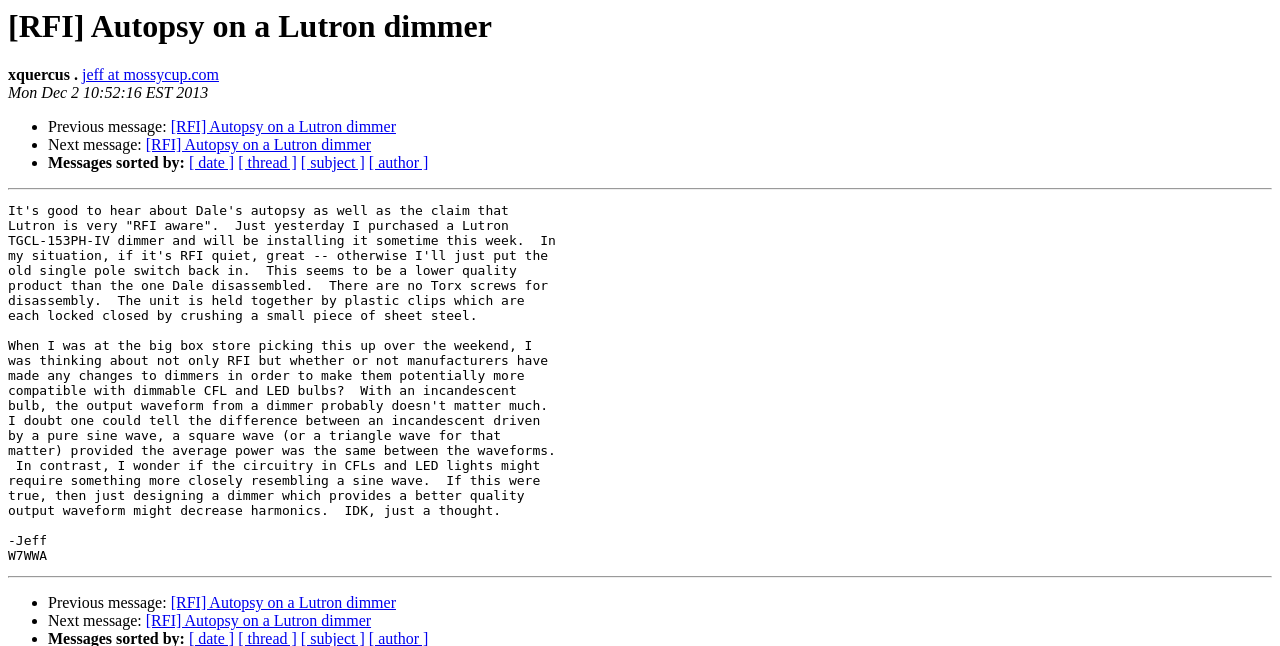Please find the bounding box coordinates in the format (top-left x, top-left y, bottom-right x, bottom-right y) for the given element description. Ensure the coordinates are floating point numbers between 0 and 1. Description: jeff at mossycup.com

[0.064, 0.103, 0.171, 0.129]